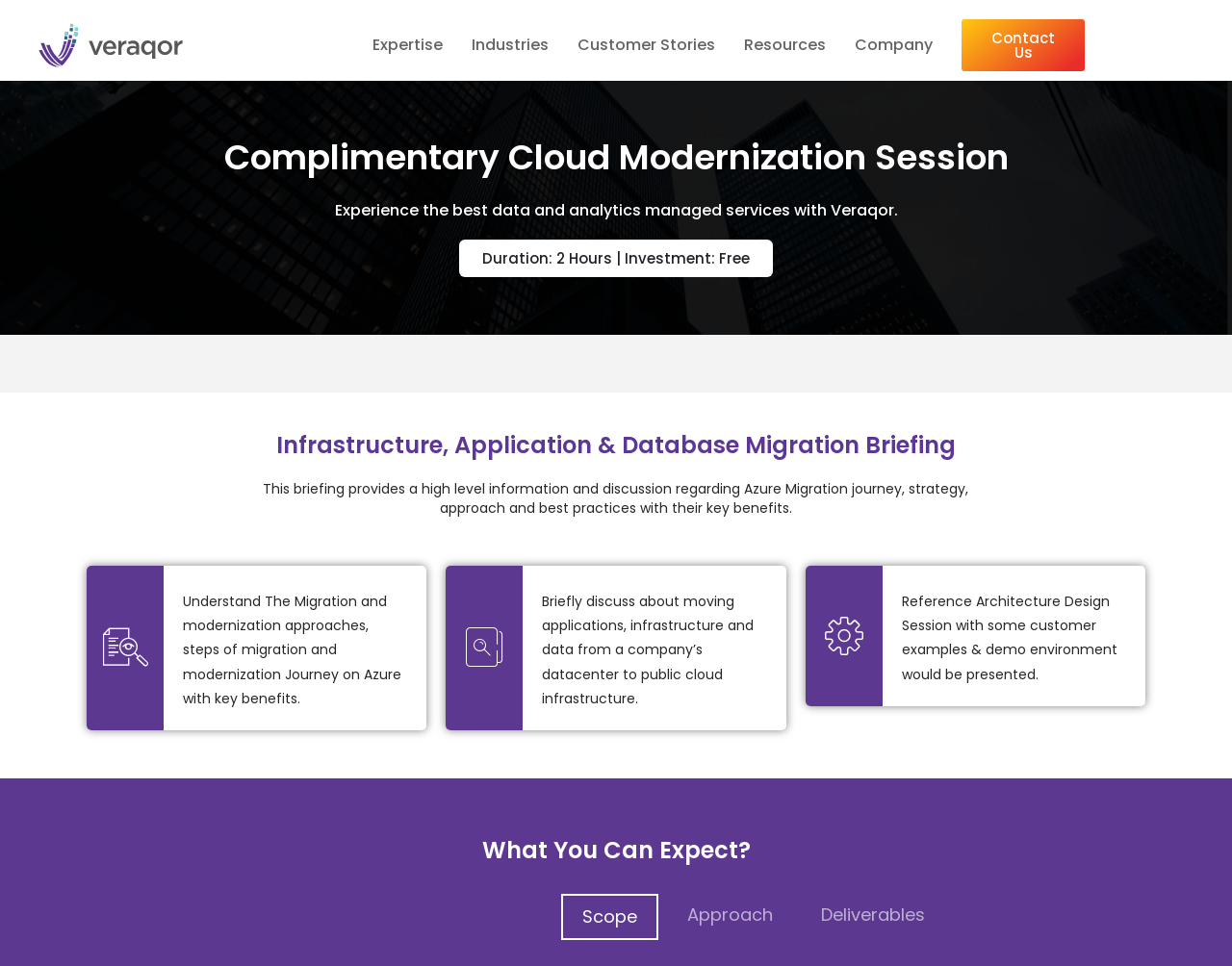Determine the bounding box coordinates for the HTML element described here: "Contact Us".

[0.781, 0.02, 0.881, 0.074]